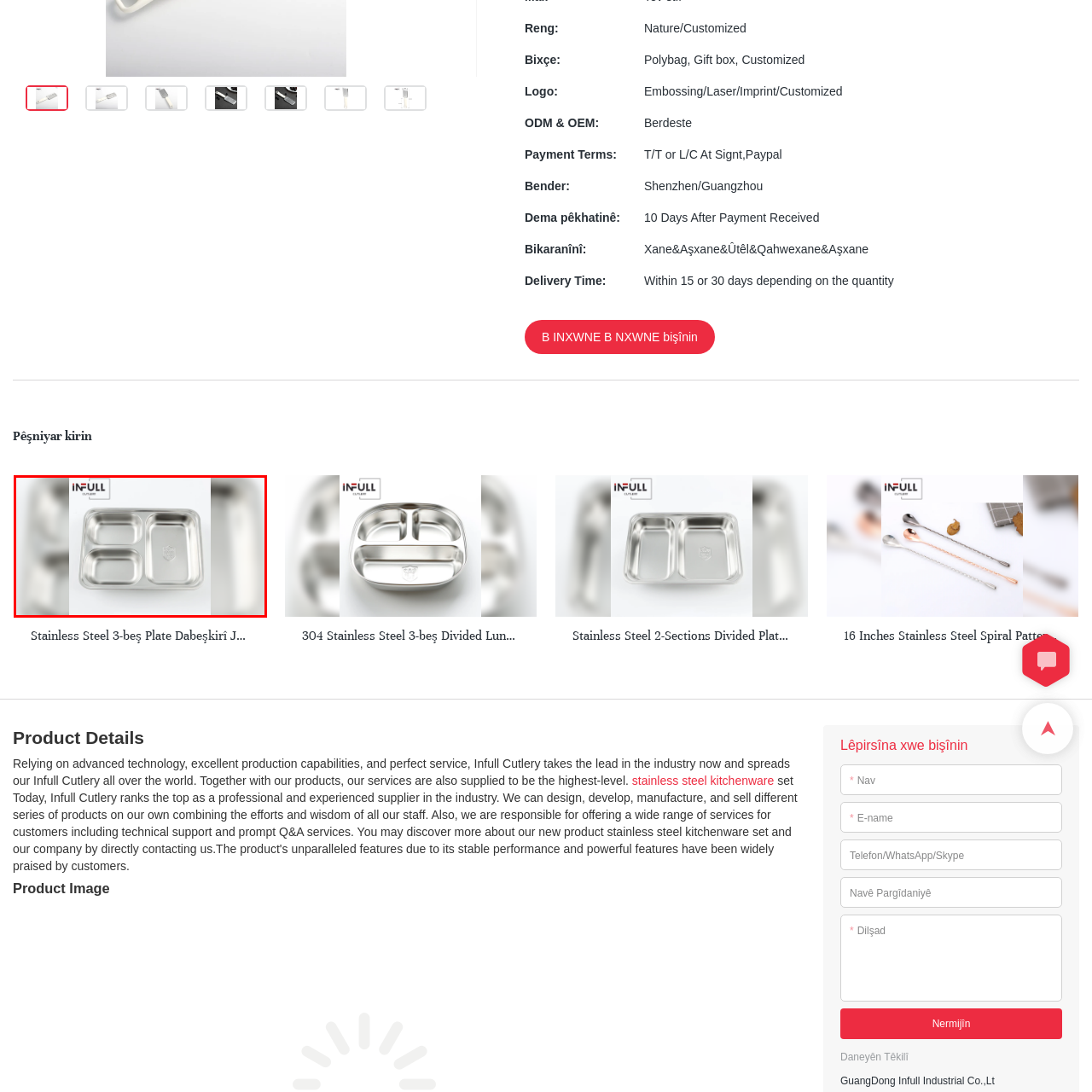Take a close look at the image outlined by the red bounding box and give a detailed response to the subsequent question, with information derived from the image: What is embossed on the surface of the plate?

The description mentions that 'a subtle logo is embossed on the surface, indicating authenticity and brand recognition'. This information is provided to highlight the plate's authenticity and the manufacturer's attention to detail.